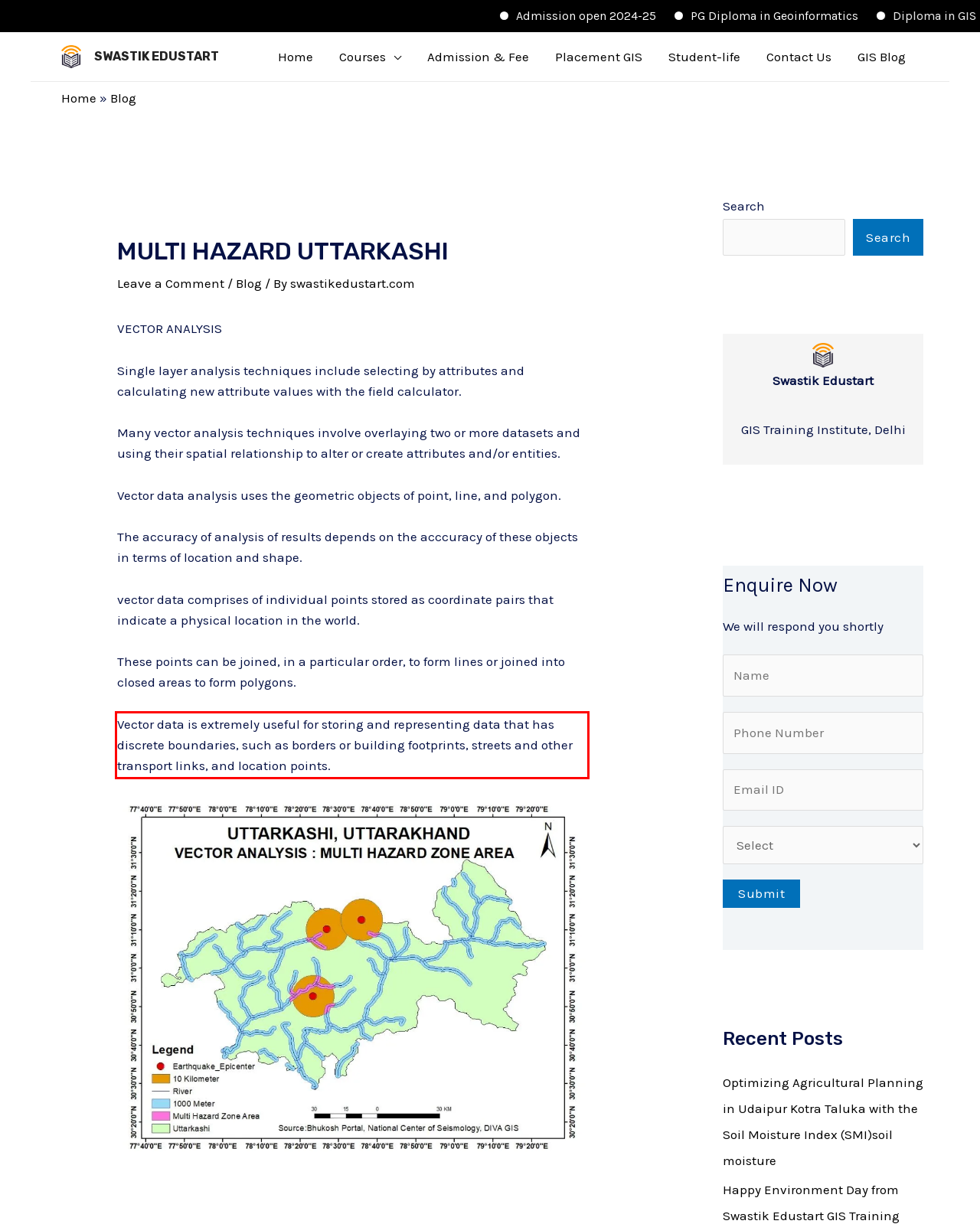Please examine the screenshot of the webpage and read the text present within the red rectangle bounding box.

Vector data is extremely useful for storing and representing data that has discrete boundaries, such as borders or building footprints, streets and other transport links, and location points.